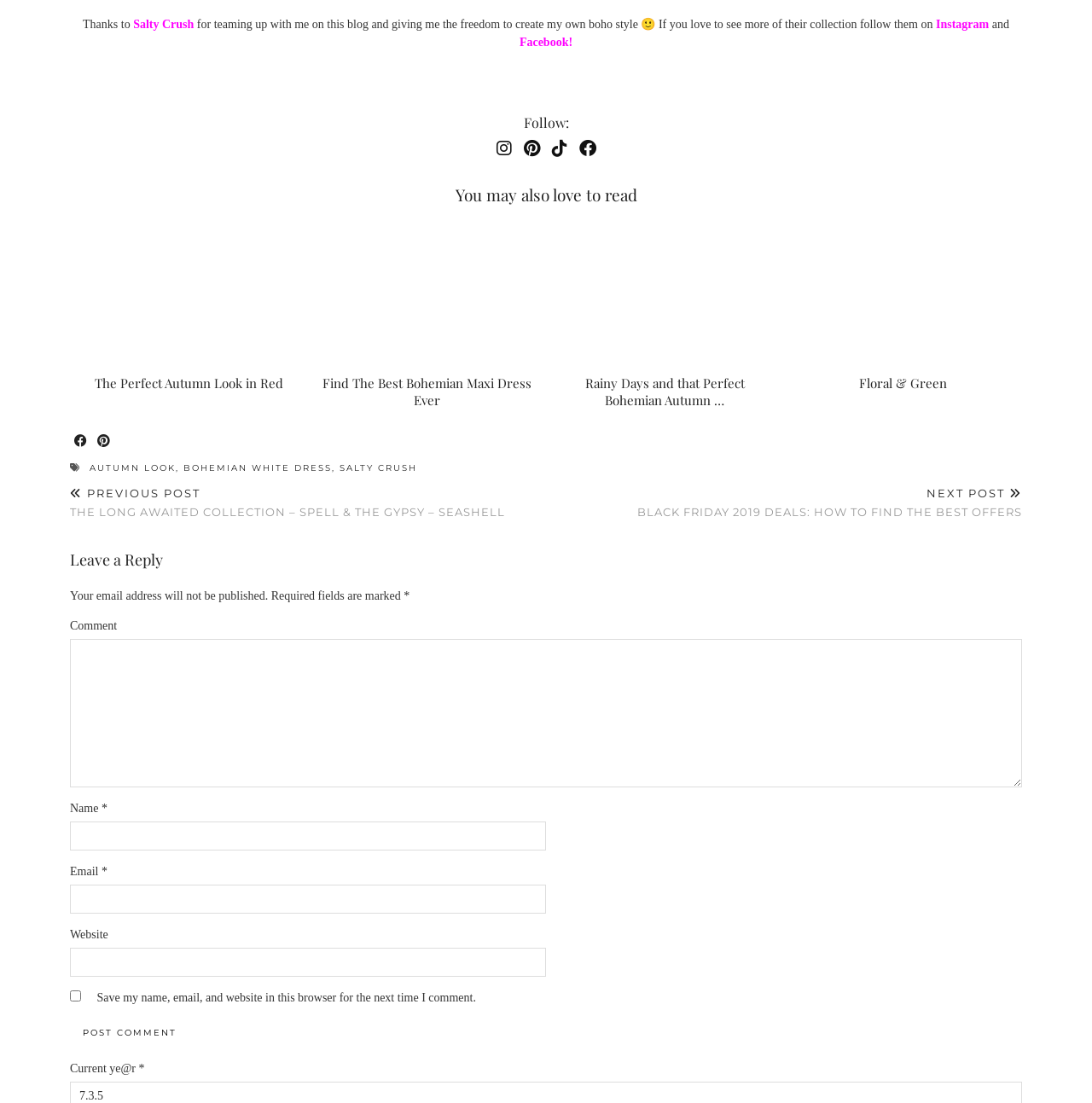Please answer the following question using a single word or phrase: 
What is the title of the first recommended blog post?

The Perfect Autumn Look in Red